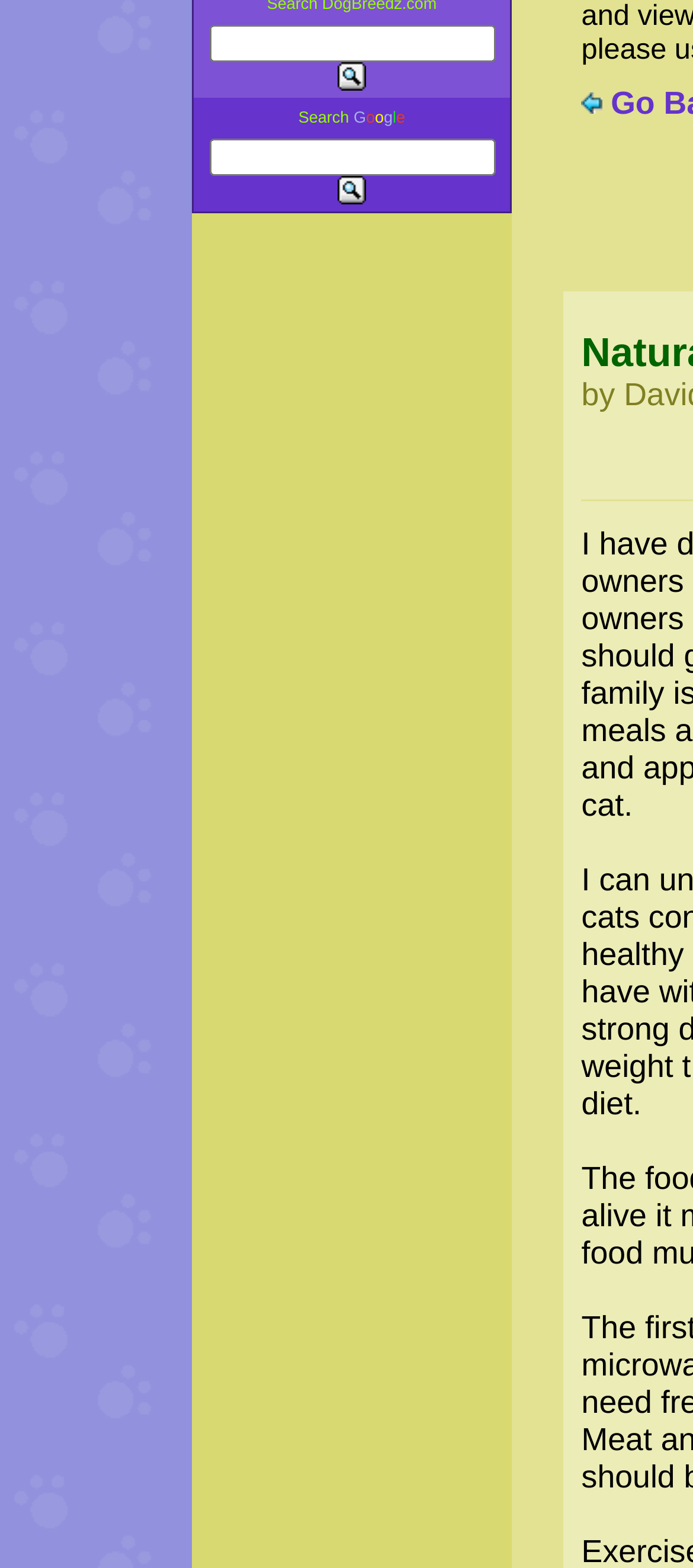Extract the bounding box coordinates for the HTML element that matches this description: "aria-label="Advertisement" name="aswift_0" title="Advertisement"". The coordinates should be four float numbers between 0 and 1, i.e., [left, top, right, bottom].

[0.303, 0.15, 0.713, 0.83]